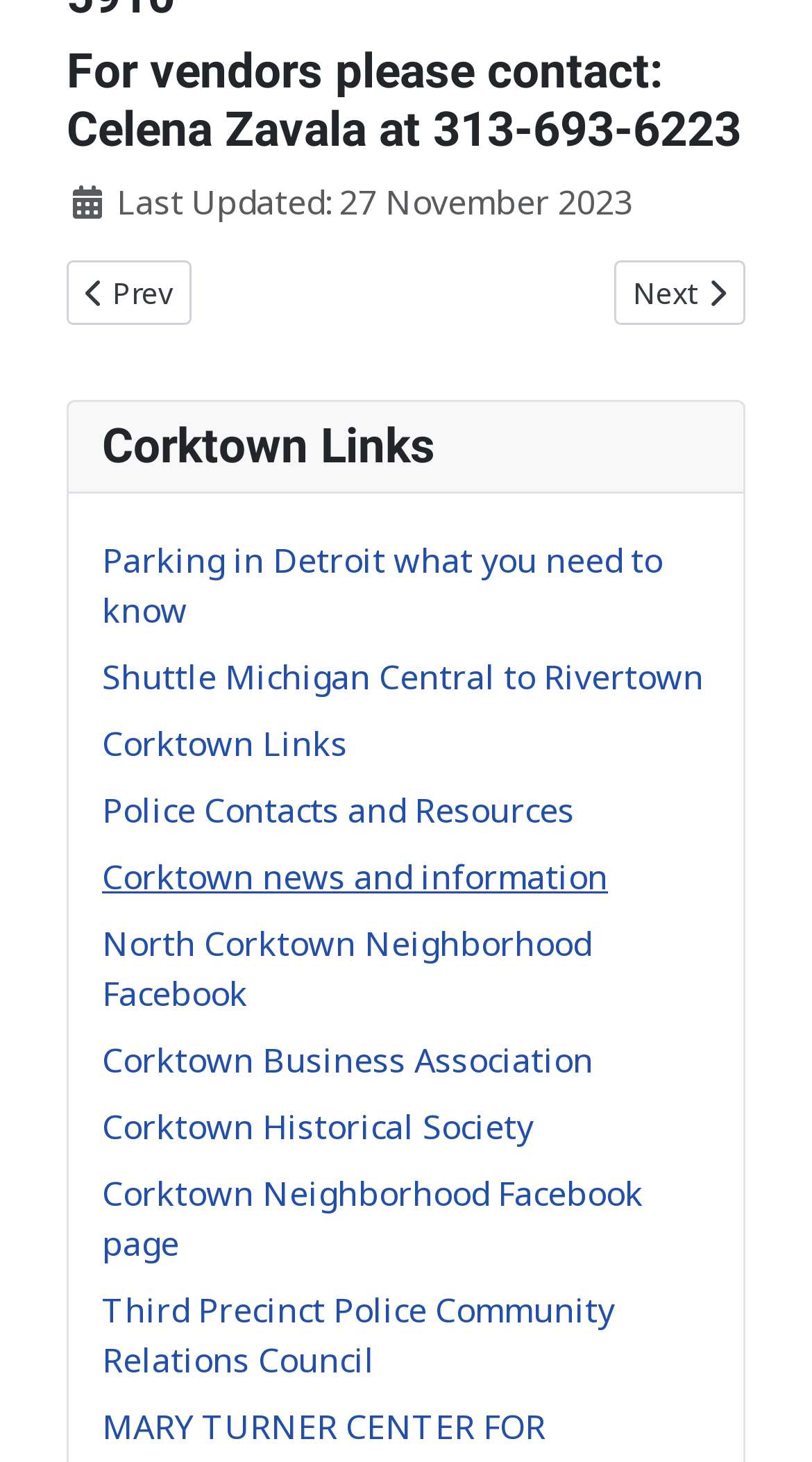Please provide a detailed answer to the question below by examining the image:
What is the name of the police community relations council?

The name of the police community relations council is mentioned in one of the links, which is Third Precinct Police Community Relations Council.